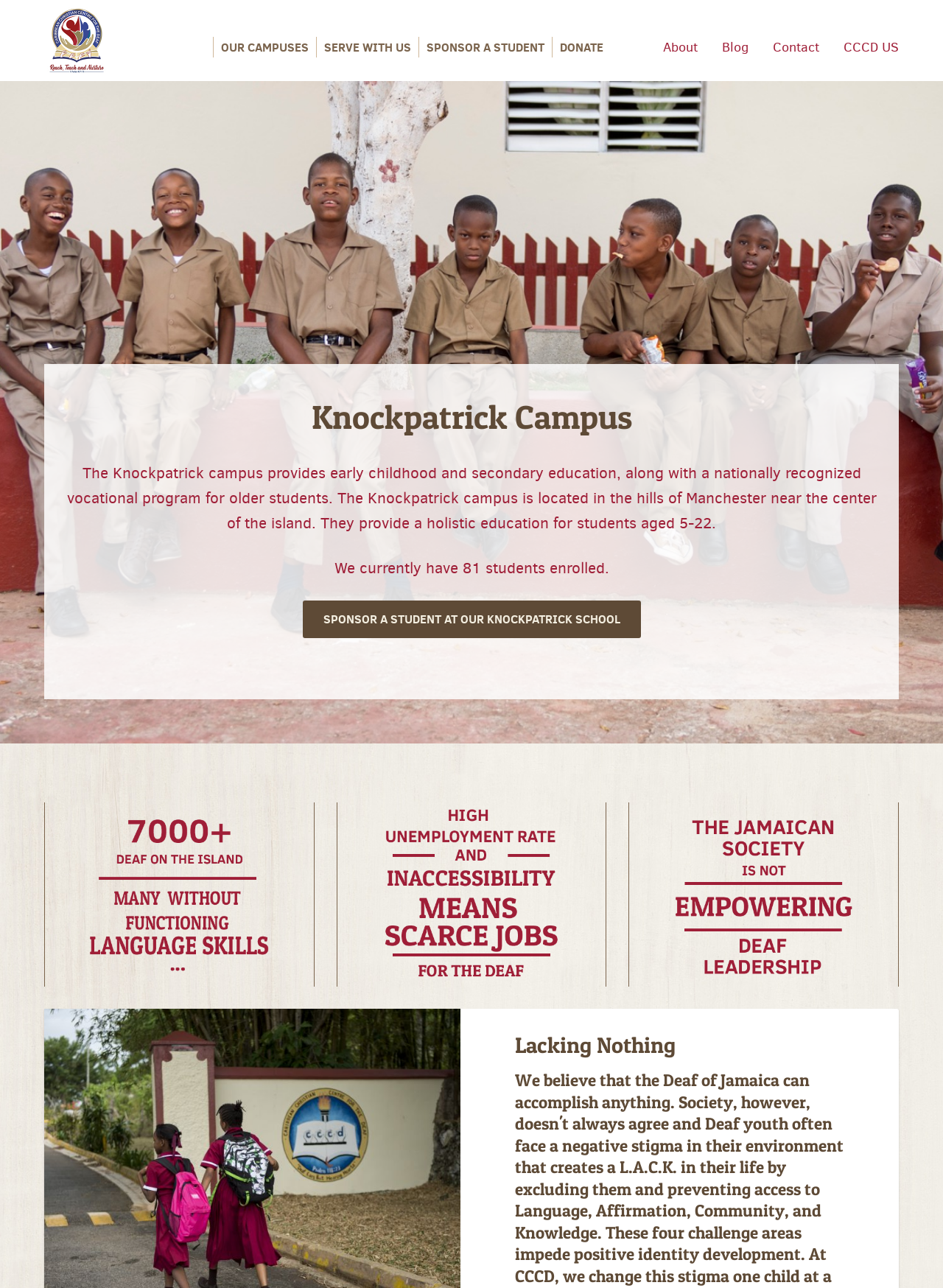Determine the bounding box coordinates for the UI element matching this description: "Skip to the content".

[0.0, 0.0, 0.163, 0.032]